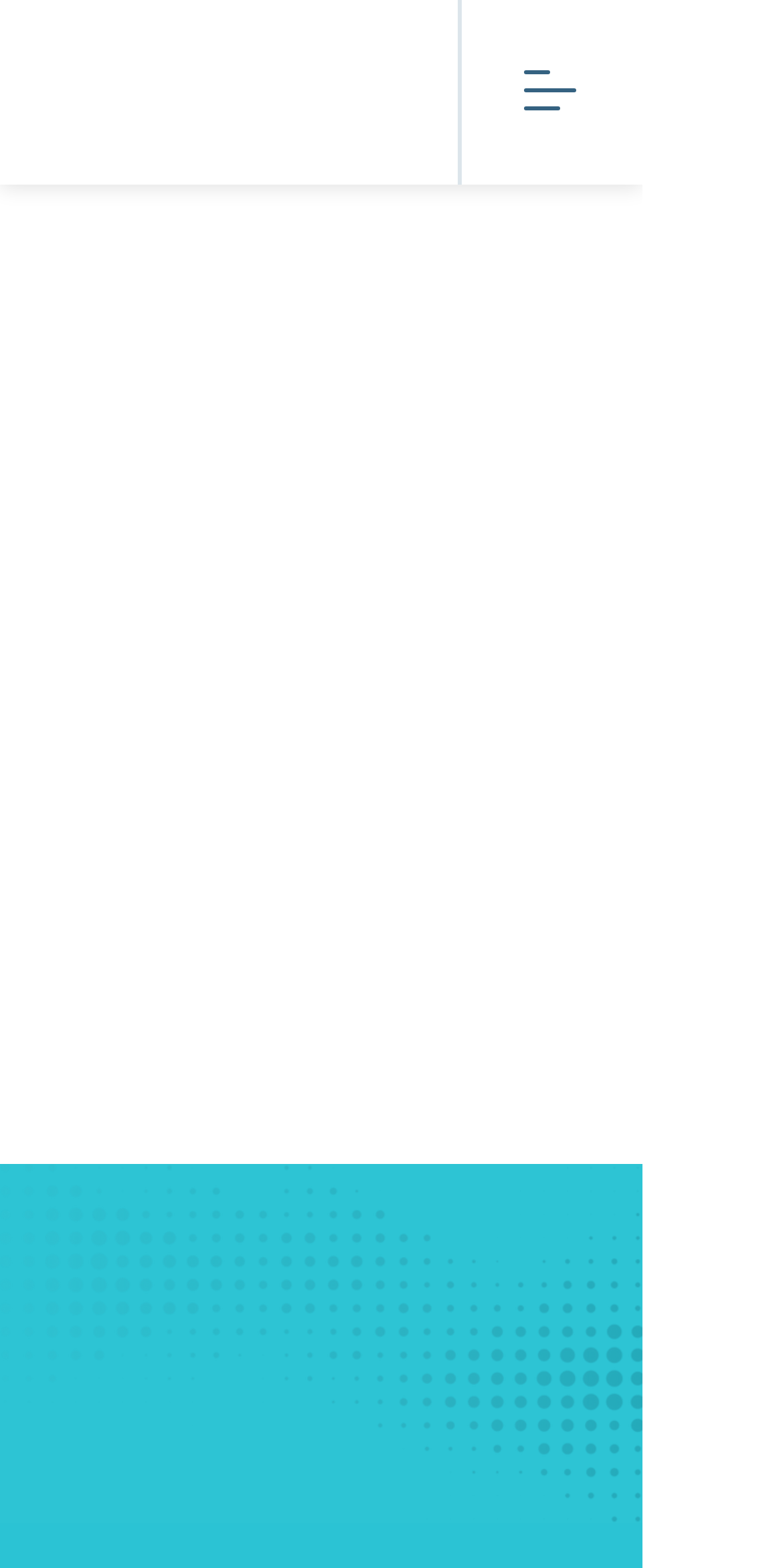What is the purpose of the software?
Respond to the question with a single word or phrase according to the image.

Improve bottom line and patient experience